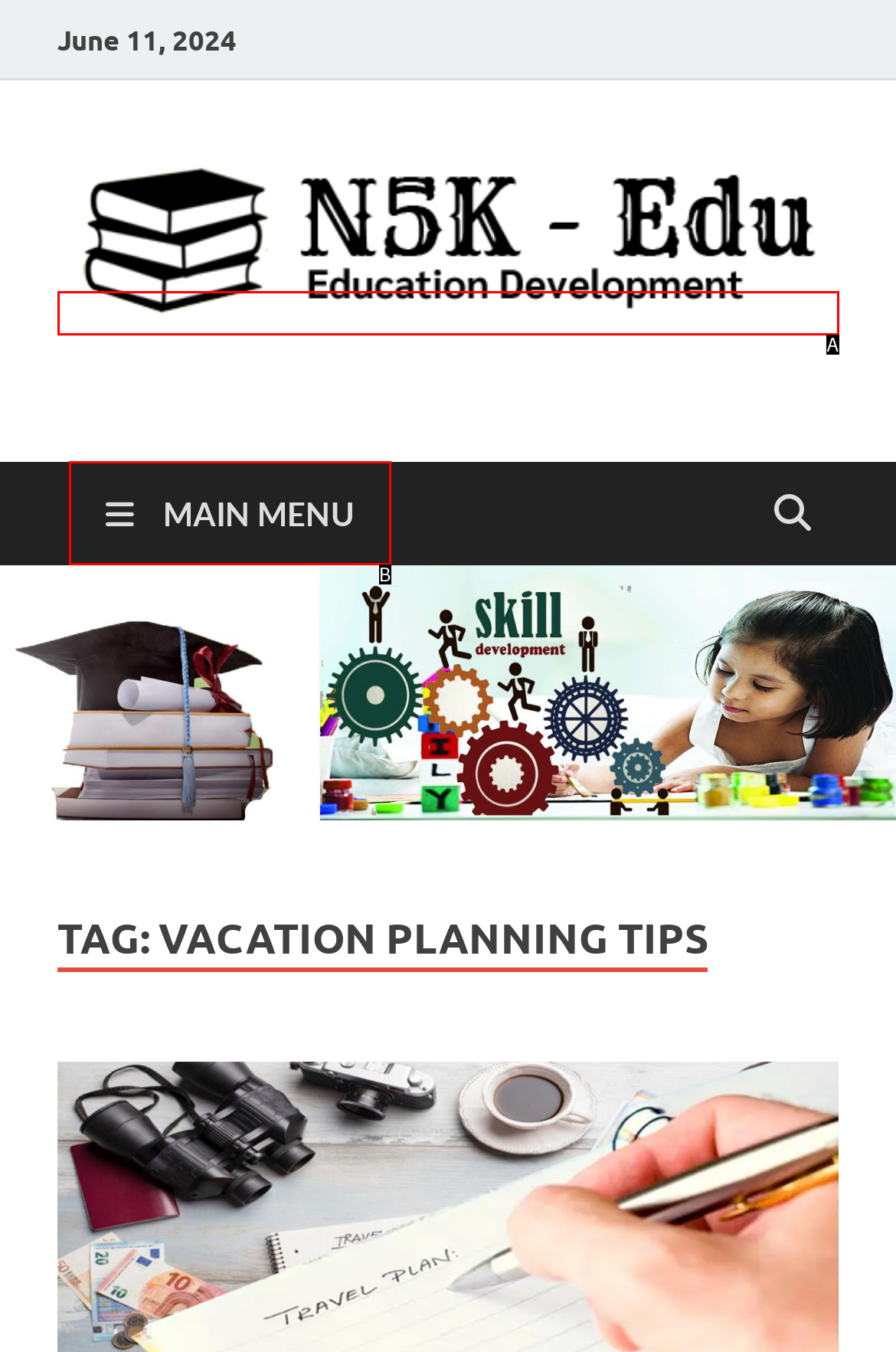Choose the option that best matches the description: Main Menu
Indicate the letter of the matching option directly.

B